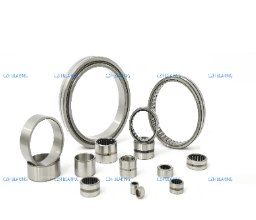What are the main components of the bearings?
Using the image provided, answer with just one word or phrase.

Inner rings, outer rings, needle rollers